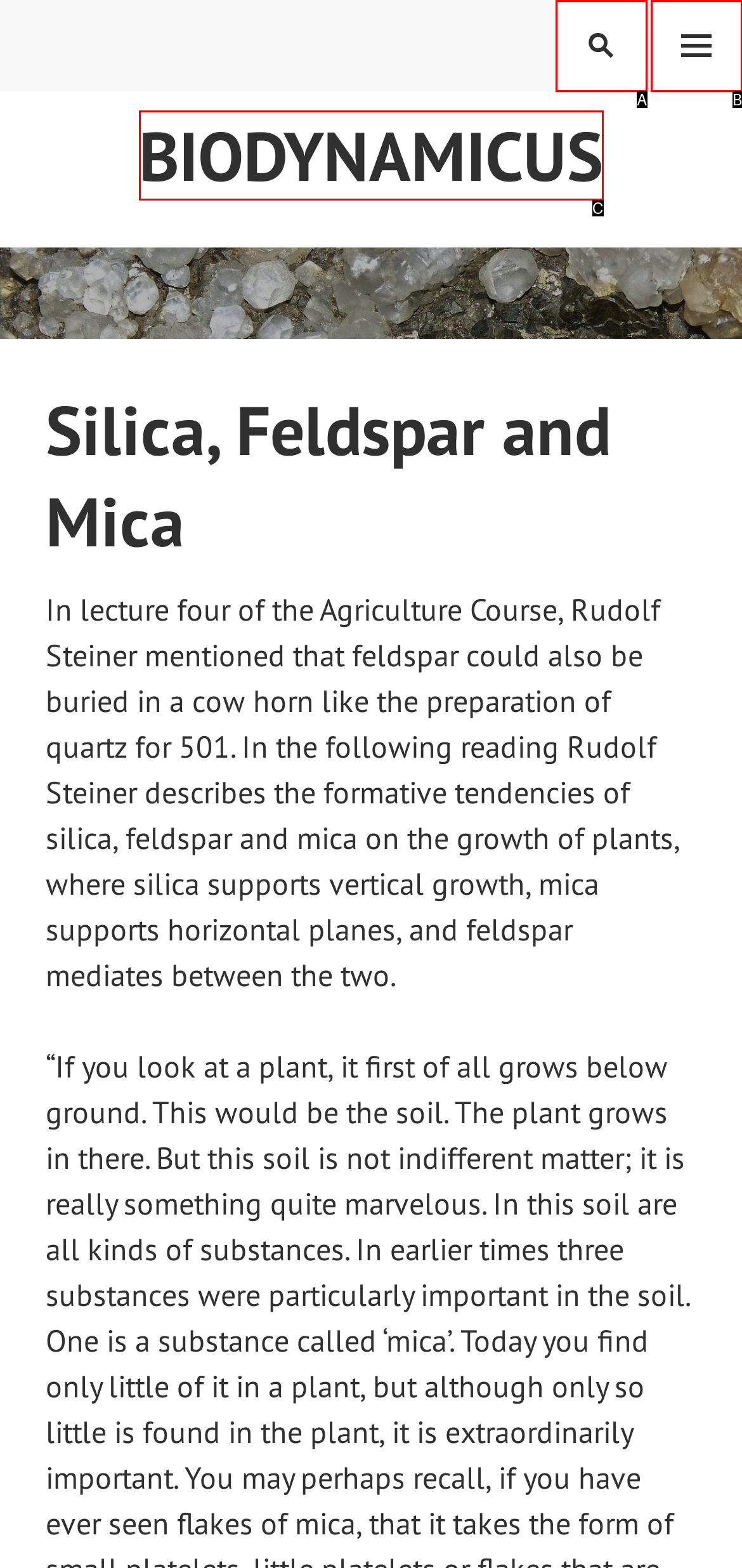Identify the HTML element that best fits the description: Biodynamicus. Respond with the letter of the corresponding element.

C